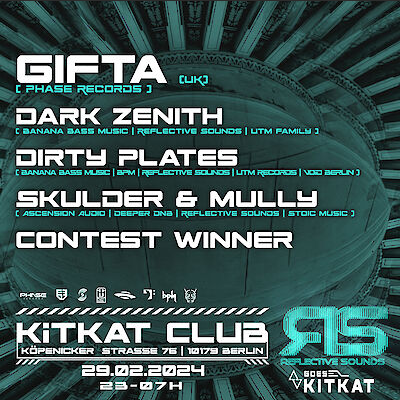Using the details in the image, give a detailed response to the question below:
What time does the event start?

The caption provides the schedule of the event, stating that the performances will start at 23:00 and continue until 07:00, indicating an all-night celebration.